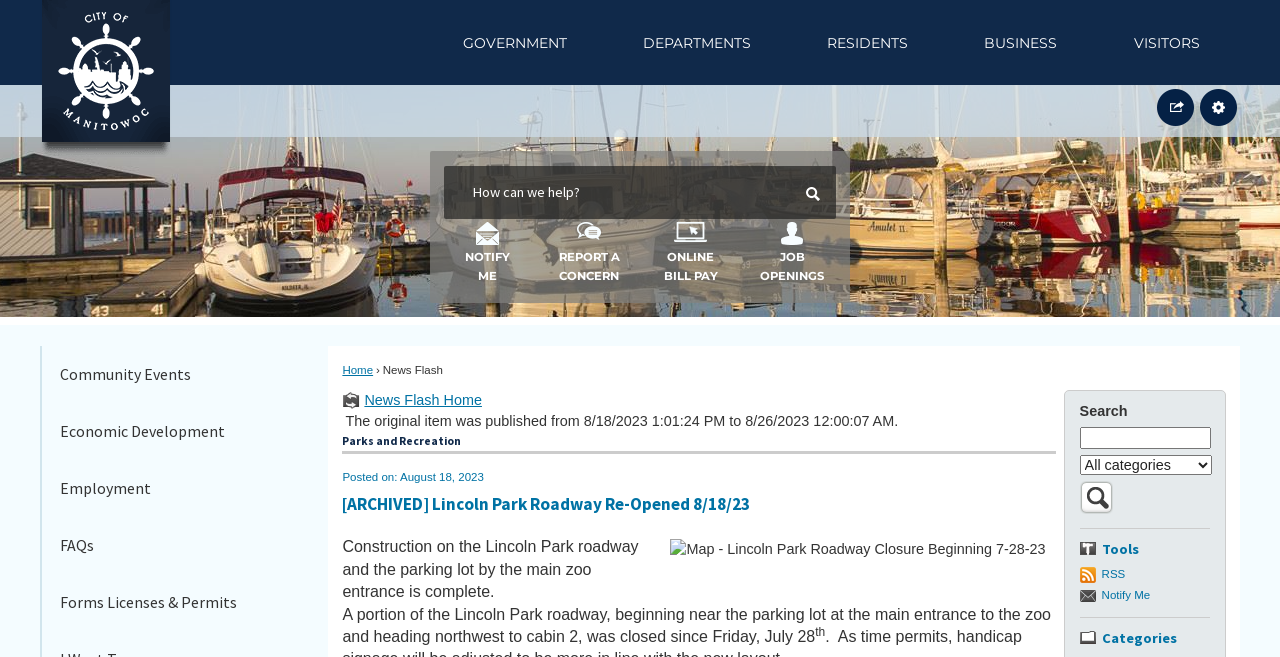Create an elaborate caption for the webpage.

This webpage is the homepage of the City of Manitowoc, featuring a news flash section and various links to government services and resources. At the top, there is a "Skip to Main Content" link, followed by a heading that reads "Home page" with an associated image. Below this, there is a vertical menu with five menu items: "GOVERNMENT", "DEPARTMENTS", "RESIDENTS", "BUSINESS", and "VISITORS".

To the right of the menu, there are two regions: "Share" and "Site Tools", each containing a button with a popup menu. Below these regions, there is a search bar with a "Search" button and a "Notify Me" link. Underneath, there are four links: "REPORT A CONCERN", "ONLINE BILL PAY", "JOB OPENINGS", and "Home".

The main content of the page is divided into two sections. The left section features a news flash section with a heading that reads "News Flash" and a subheading that reads "Parks and Recreation". Below this, there is a news article with a title "[ARCHIVED] Lincoln Park Roadway Re-Opened 8/18/23" and a map image. The article text describes the completion of construction on the Lincoln Park roadway and parking lot.

The right section of the page contains various links and resources, including a "Tools" heading, a search bar, and links to "RSS", "Notify Me", and "Categories". There are also several menu items, including "Community Events", "Economic Development", "Employment", "FAQs", and "Forms Licenses & Permits", each with a popup menu.